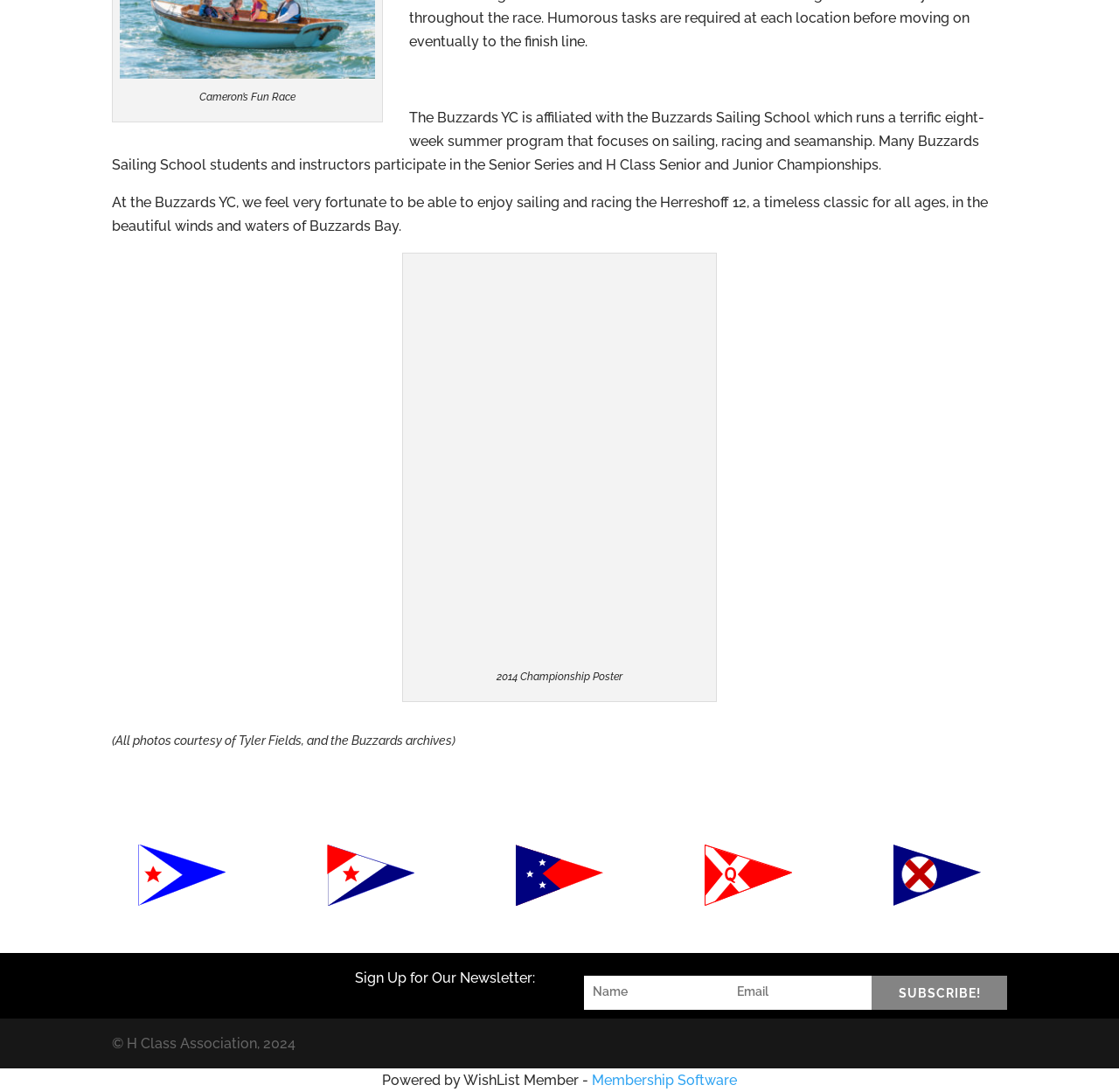Please identify the bounding box coordinates of the region to click in order to complete the given instruction: "View the 2014 Championship Poster image". The coordinates should be four float numbers between 0 and 1, i.e., [left, top, right, bottom].

[0.444, 0.614, 0.556, 0.626]